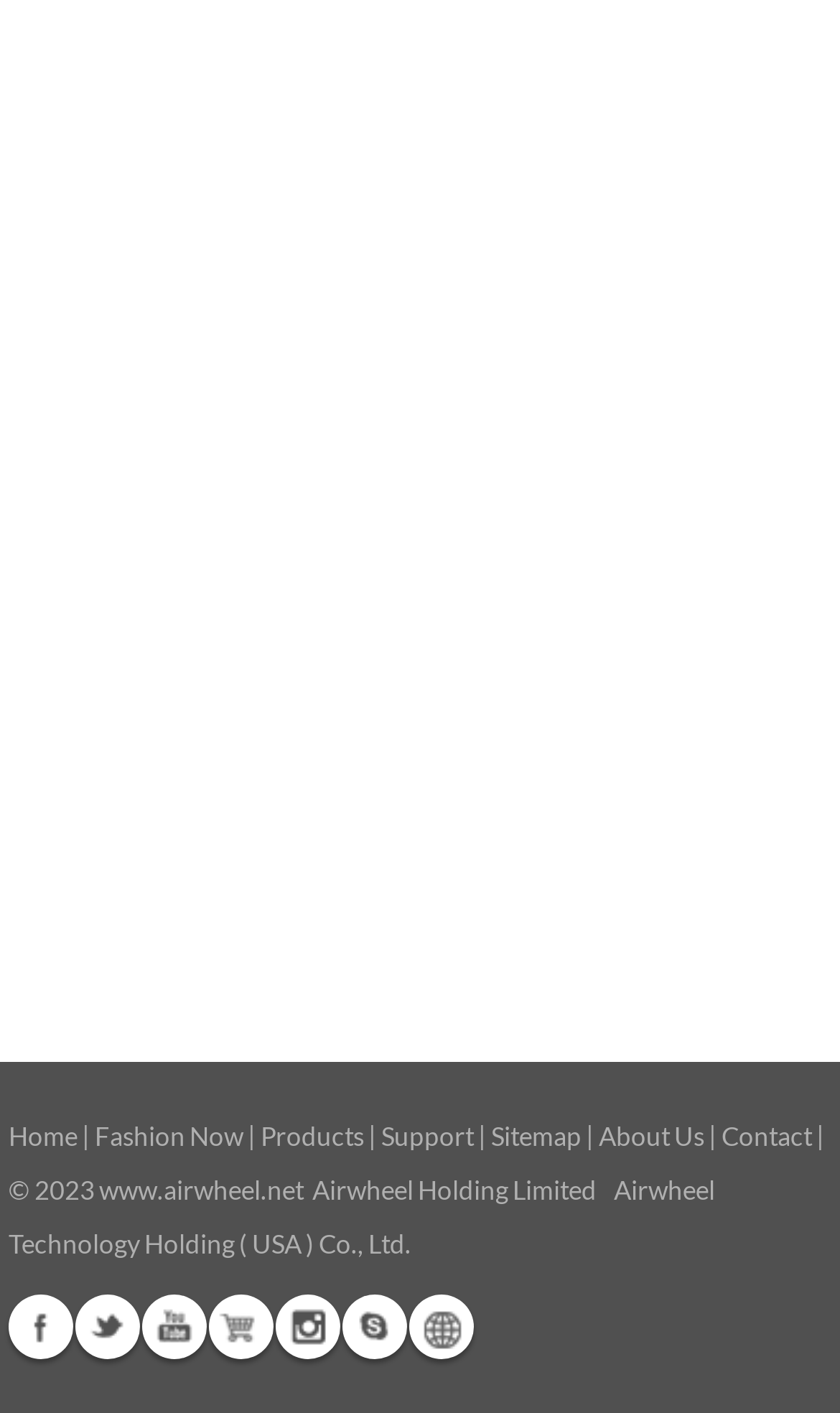How many social media links are available?
Could you please answer the question thoroughly and with as much detail as possible?

There are six social media links available at the bottom of the webpage, including Facebook, Twitter, Youtube, G+, Instagram, and Skype.